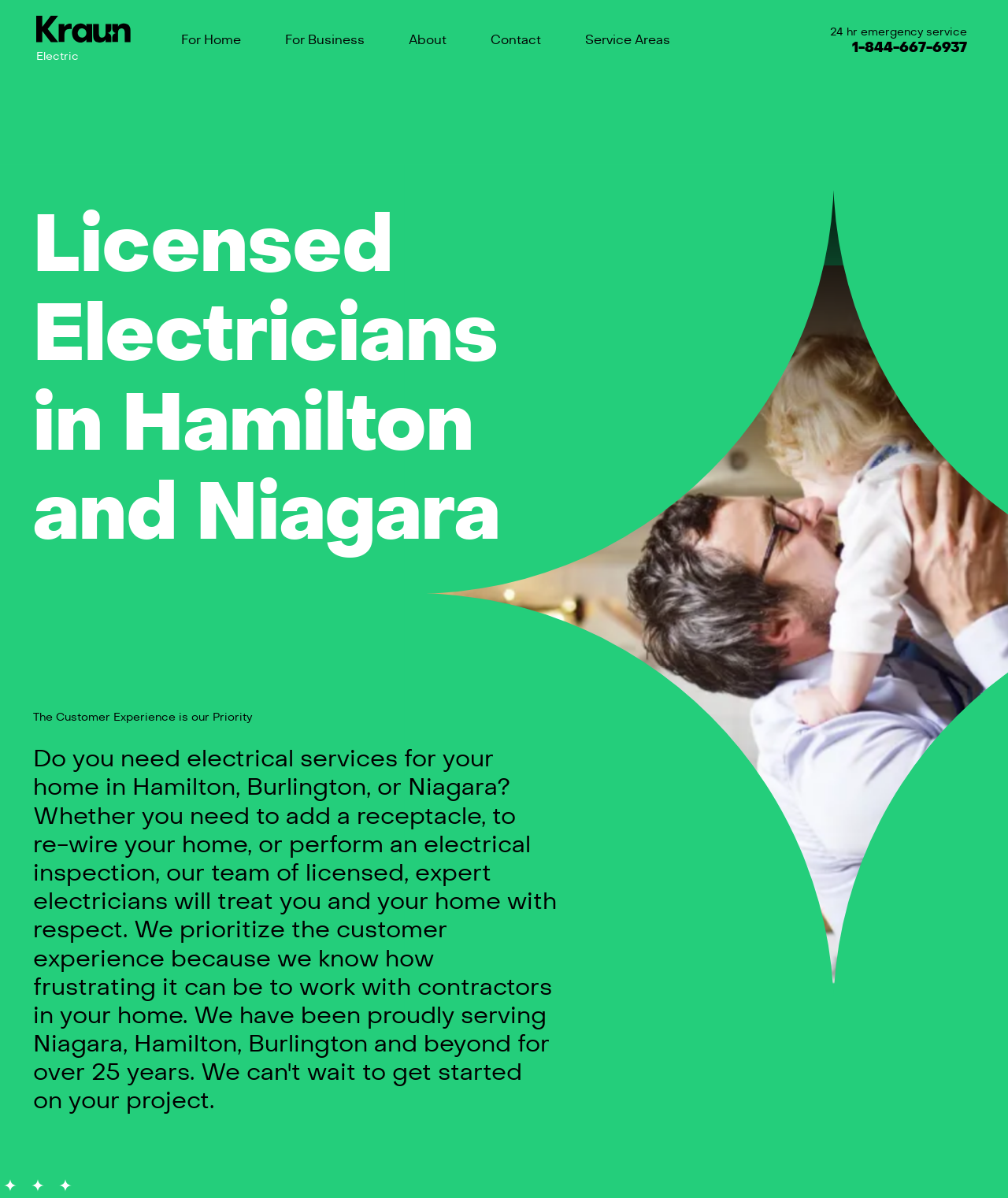Give a concise answer of one word or phrase to the question: 
What is the priority of the company?

Customer Experience